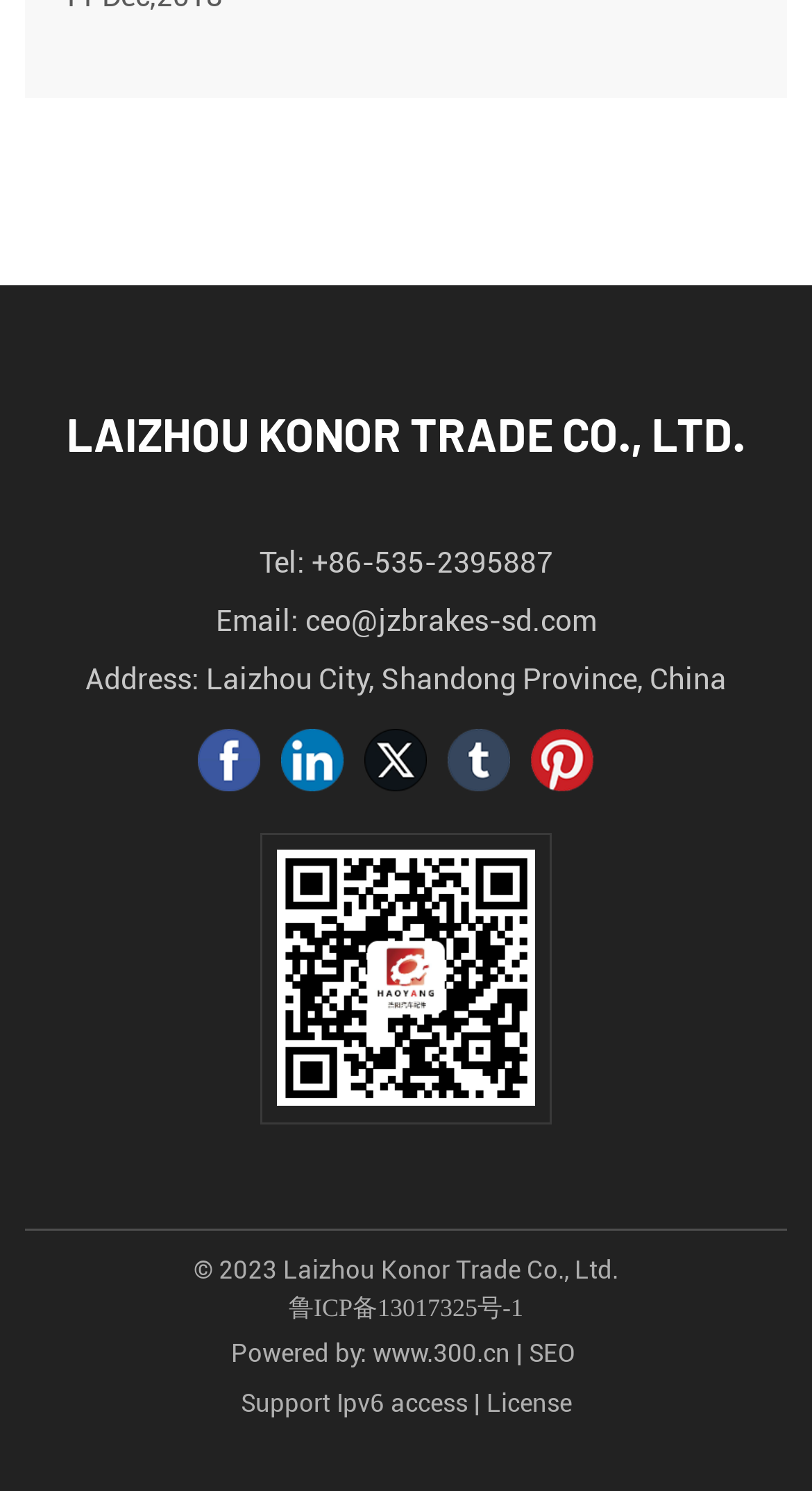Review the image closely and give a comprehensive answer to the question: What is the address of the company?

The address of the company is mentioned as 'Address: Laizhou City, Shandong Province, China'.